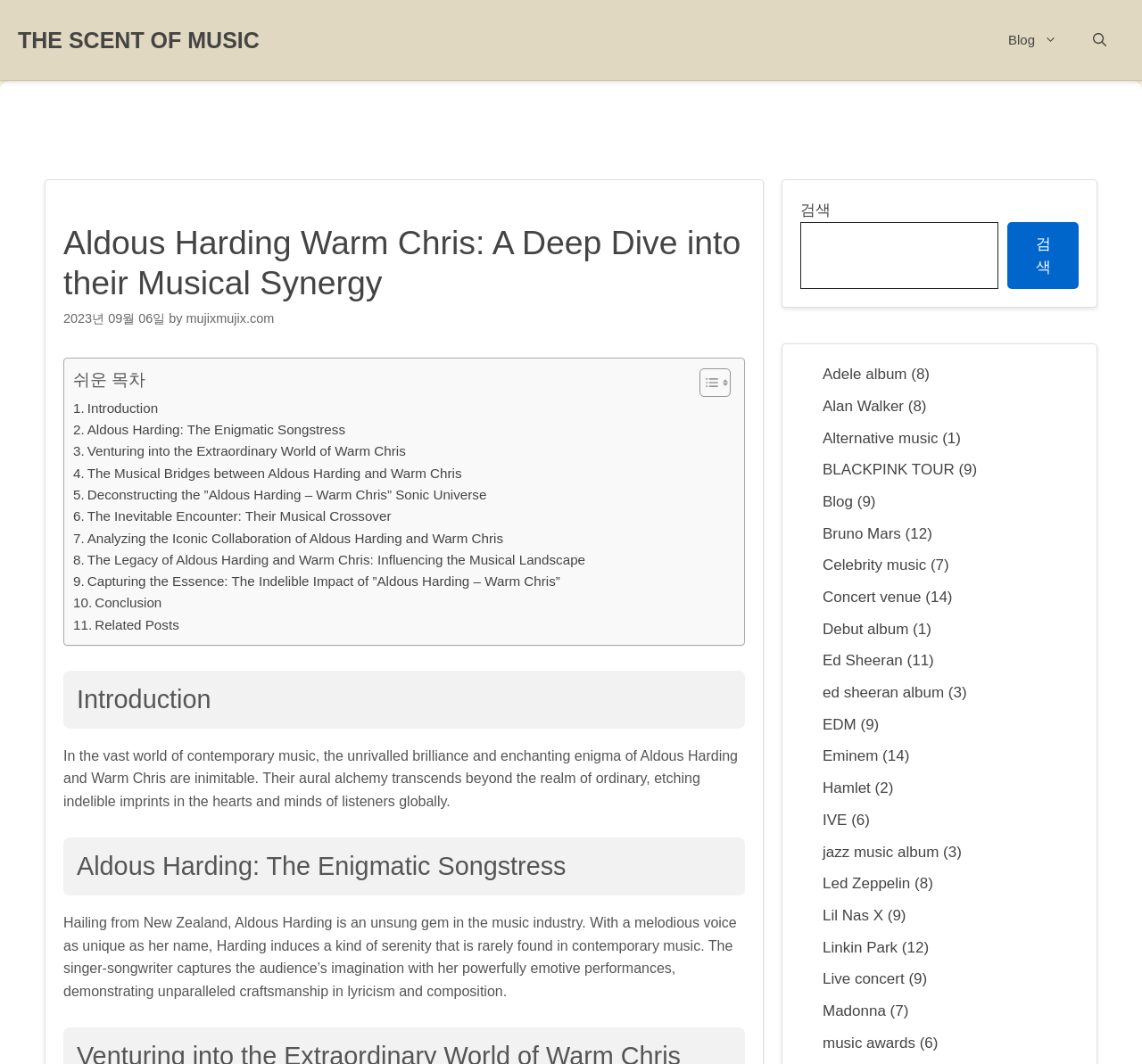Refer to the screenshot and give an in-depth answer to this question: How many links are there in the 'Related Posts' section?

The 'Related Posts' section is located at the bottom of the webpage, and it contains 26 links to other related posts, each with a title and a number in parentheses.